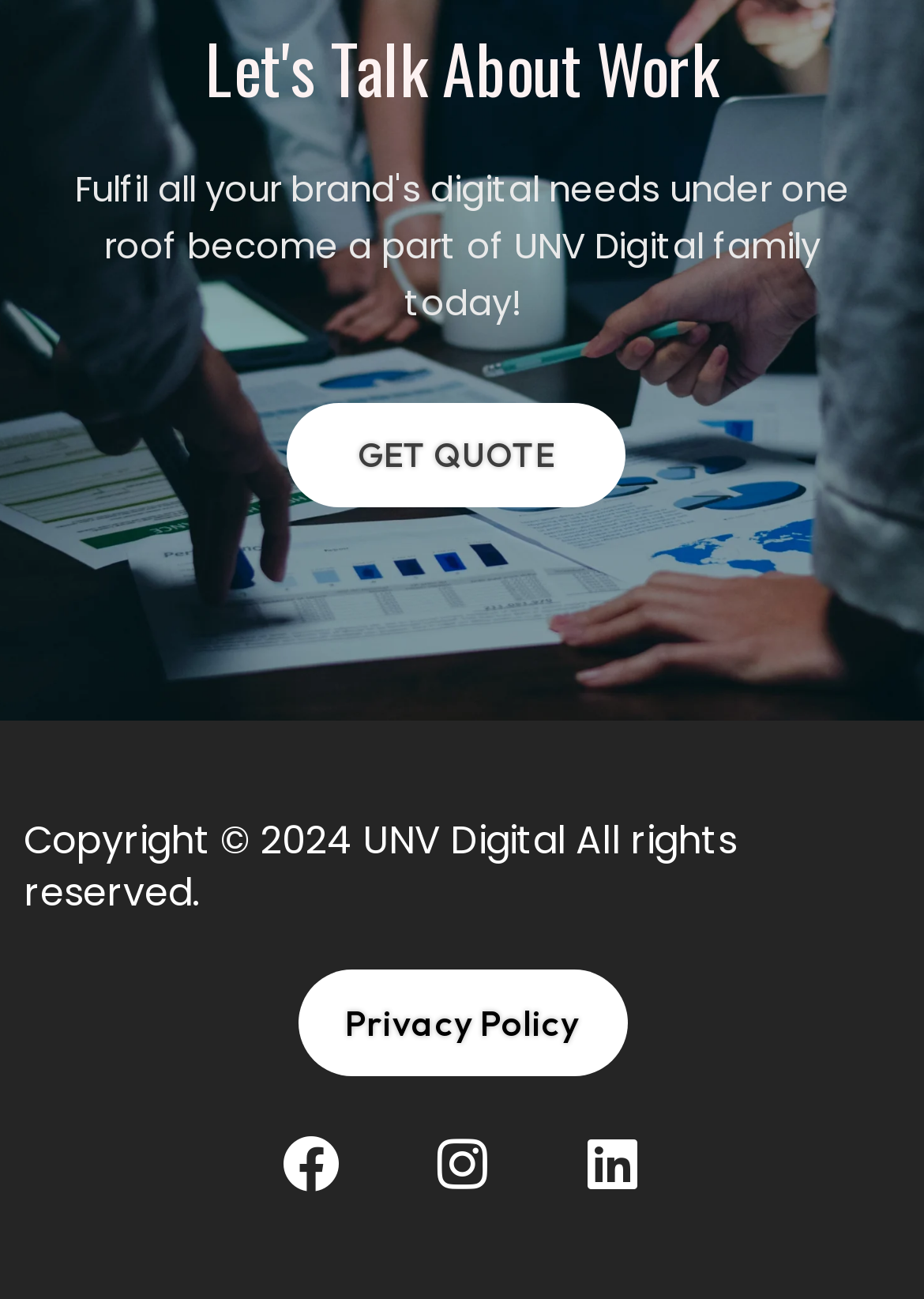What is the relationship between UNV Digital and the webpage?
Based on the screenshot, answer the question with a single word or phrase.

Owner